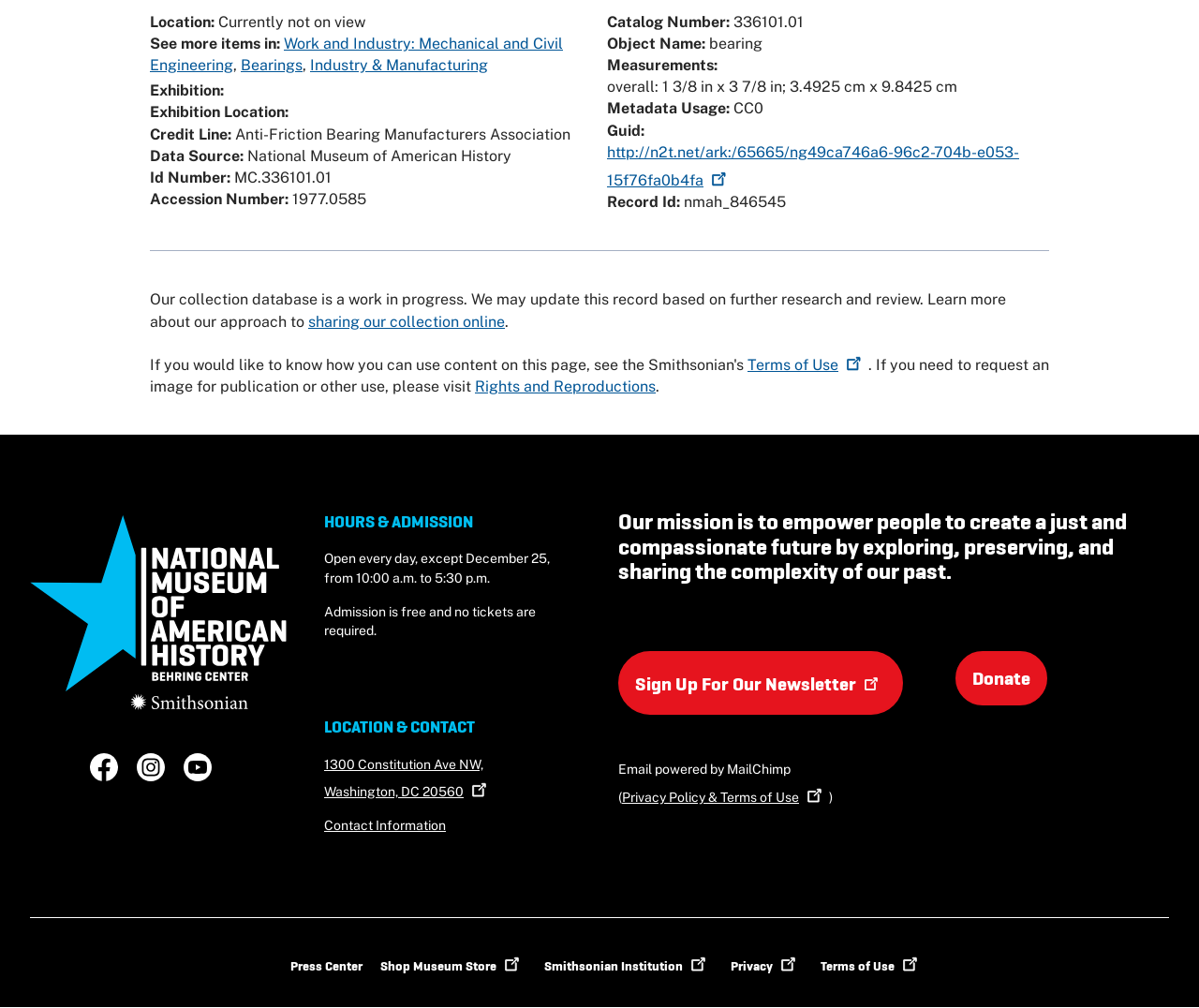Examine the screenshot and answer the question in as much detail as possible: What is the credit line of the item?

The credit line of the item can be found in the section 'Credit Line:' which is located at the top left of the webpage, and it says 'Anti-Friction Bearing Manufacturers Association'.